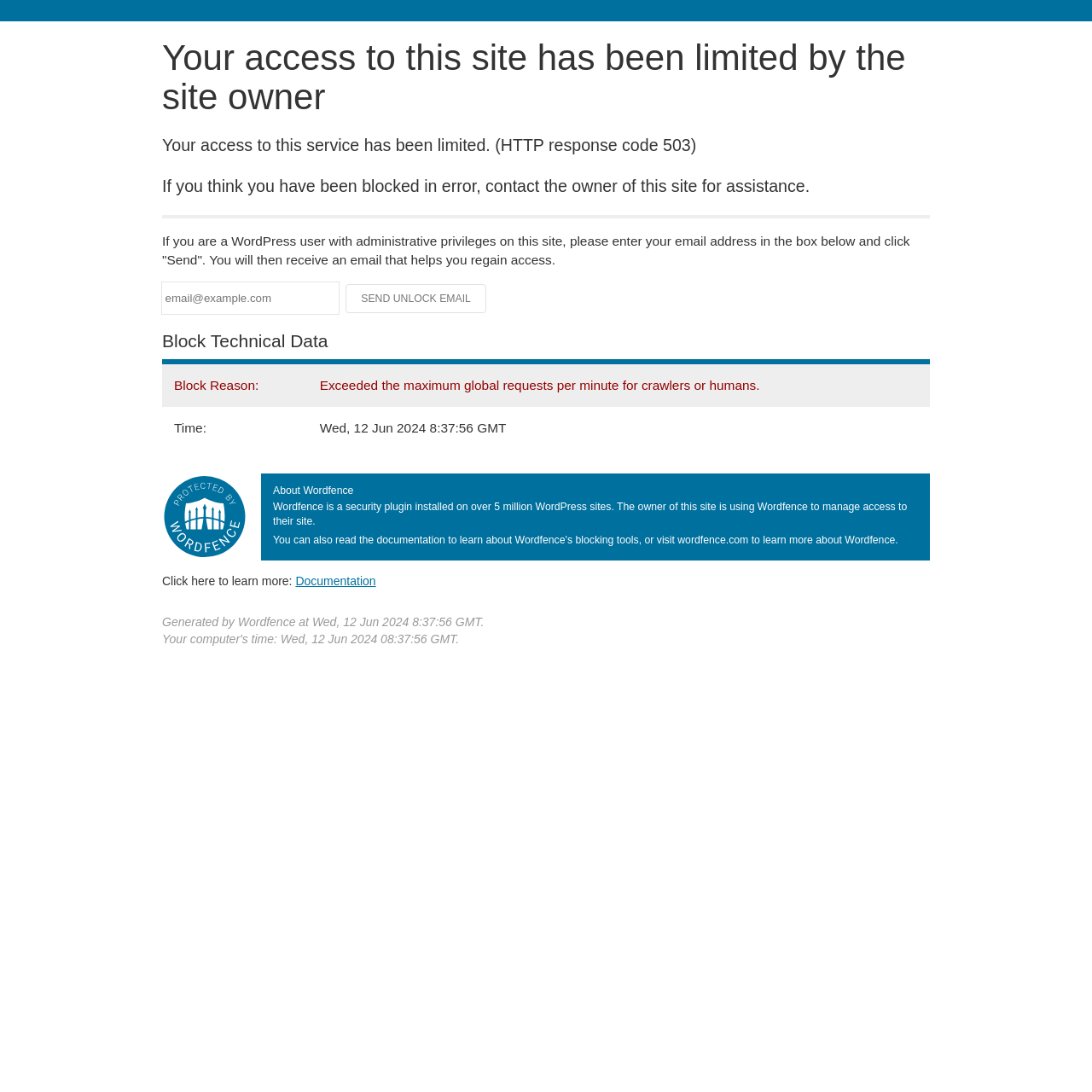Provide a one-word or short-phrase response to the question:
What is the security plugin used on this site?

Wordfence